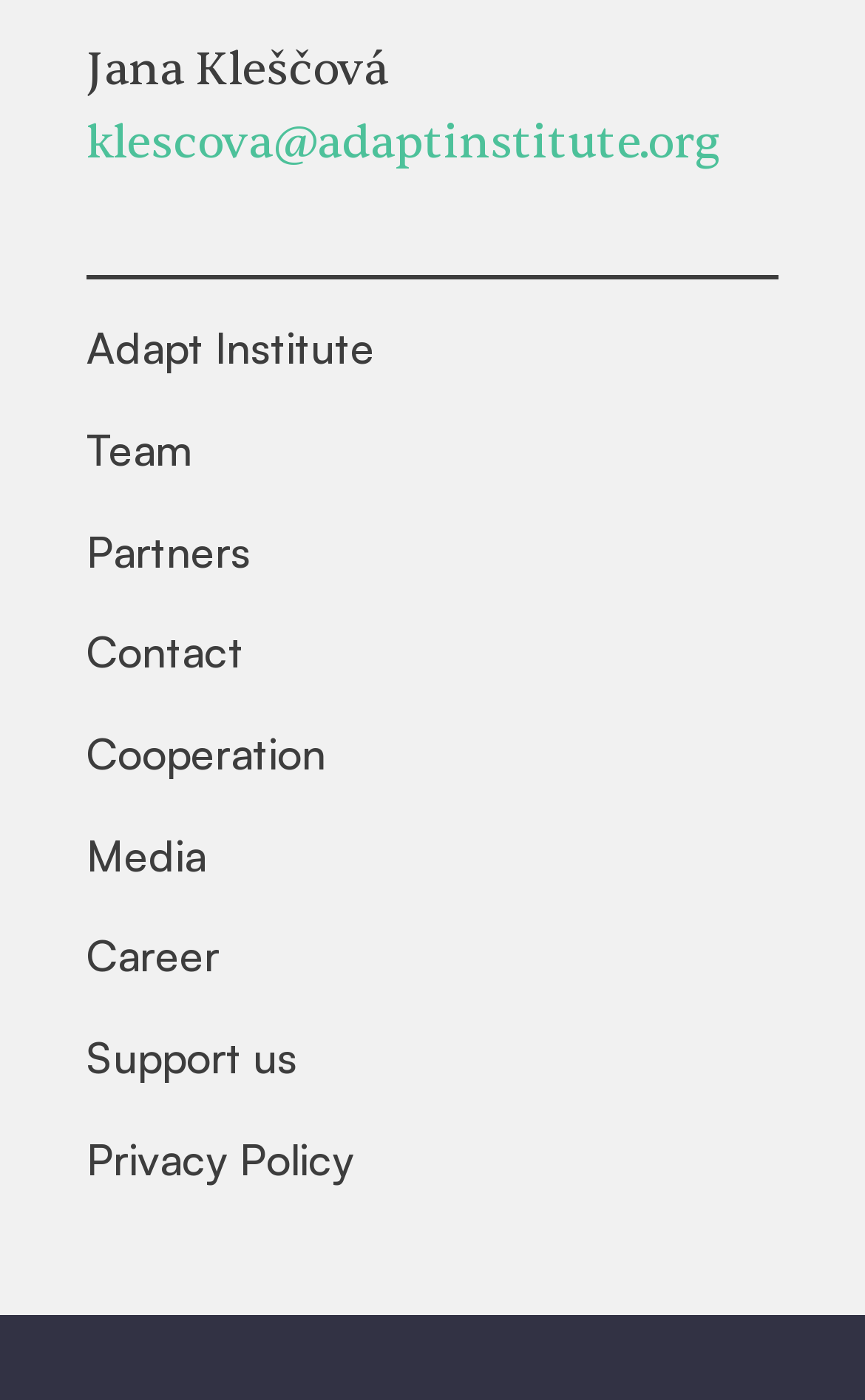Provide the bounding box coordinates for the area that should be clicked to complete the instruction: "explore the career opportunities".

[0.1, 0.66, 0.9, 0.708]